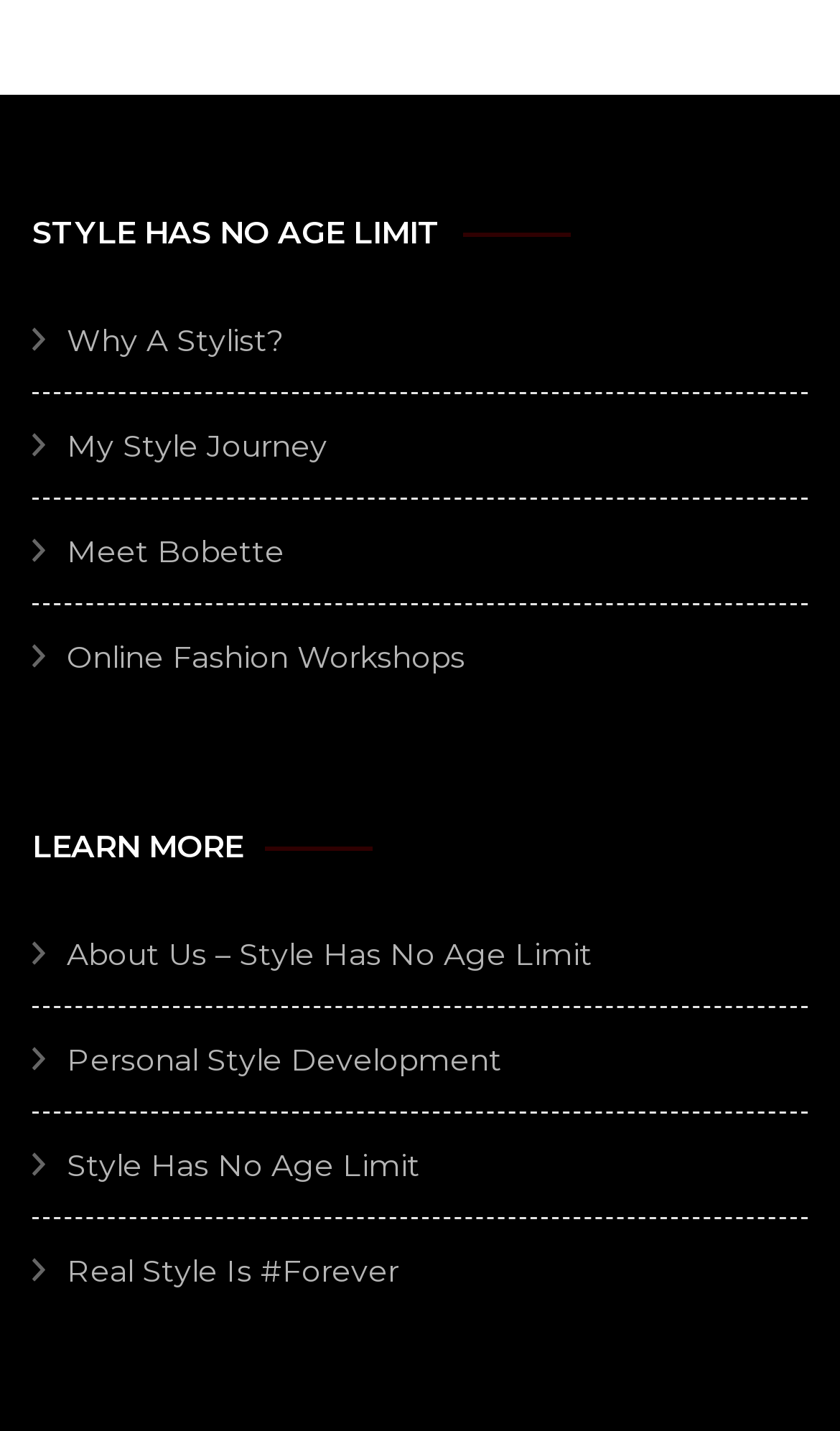Give a short answer to this question using one word or a phrase:
What is the heading above the 'Meet Bobette' link?

STYLE HAS NO AGE LIMIT